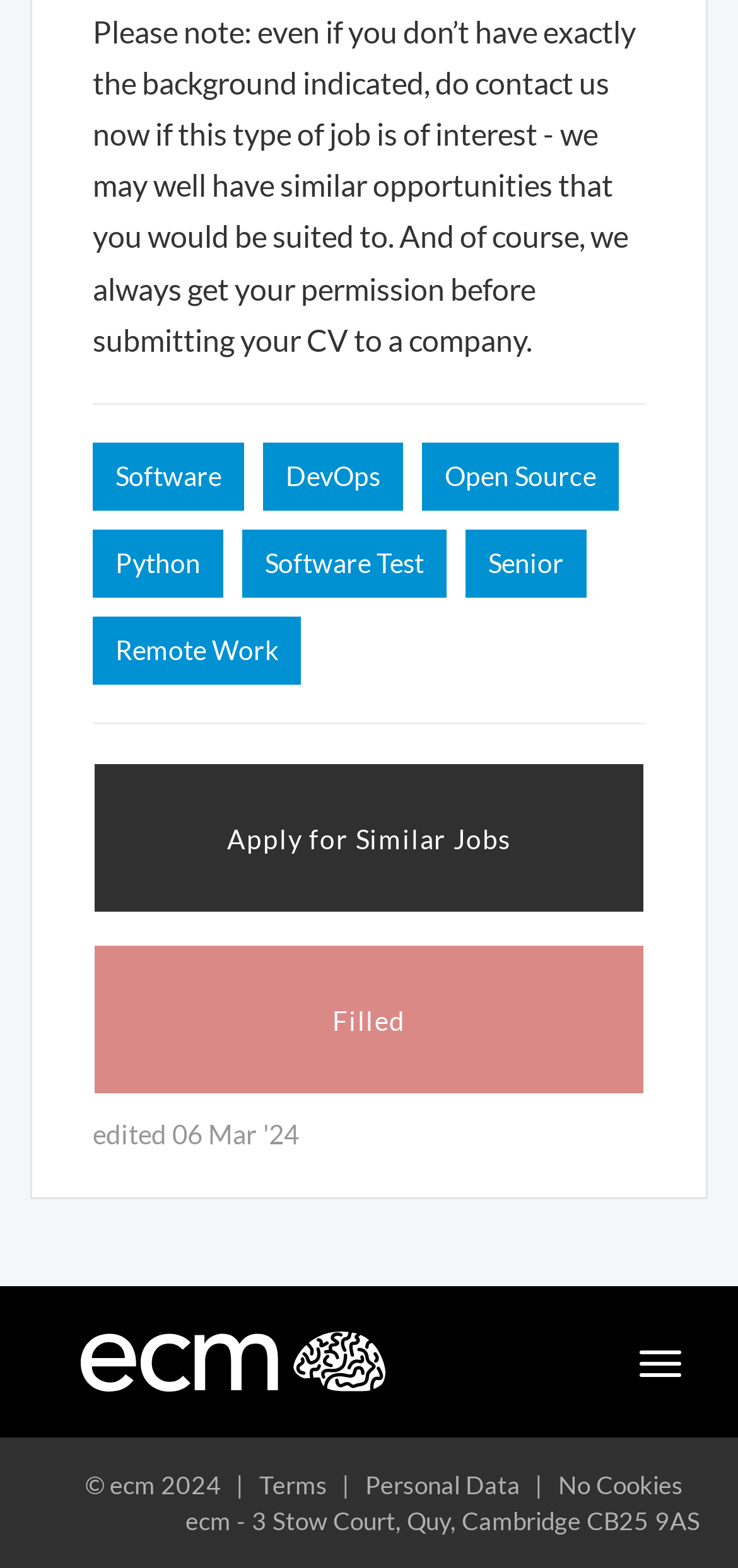Please locate the clickable area by providing the bounding box coordinates to follow this instruction: "Apply for Similar Jobs".

[0.126, 0.486, 0.874, 0.583]